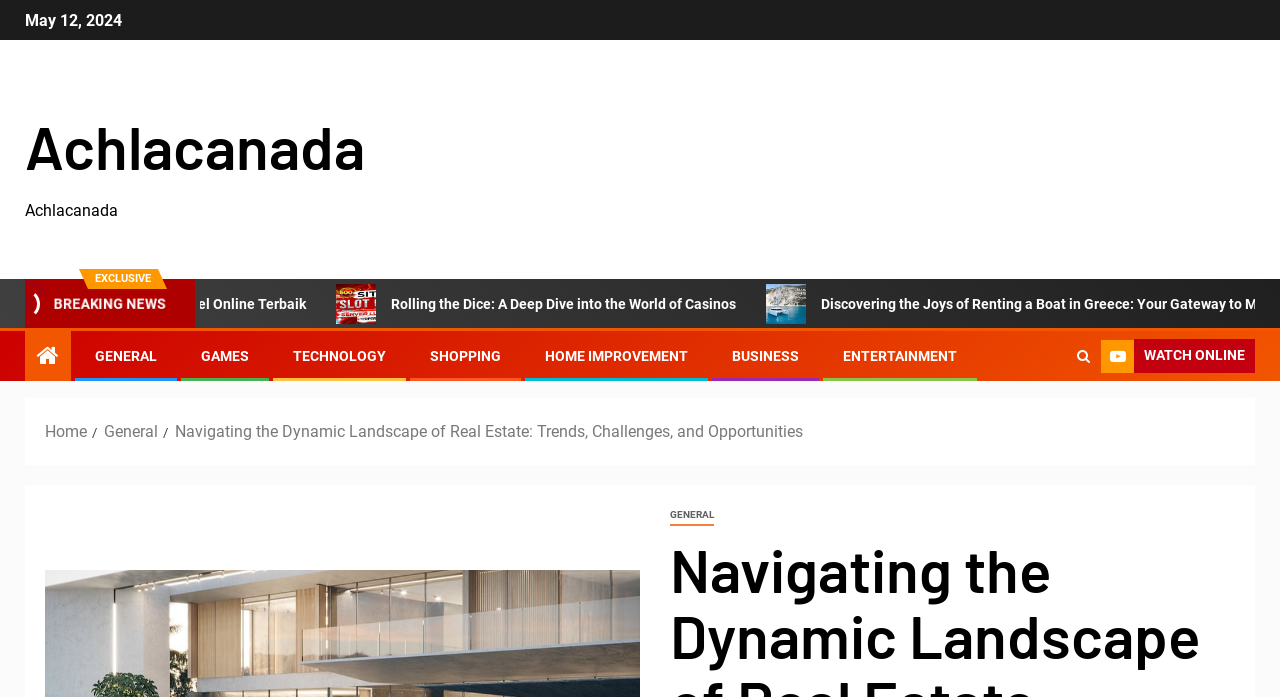Using the information in the image, give a comprehensive answer to the question: 
How many categories are listed at the bottom?

I counted the number of category links at the bottom of the webpage and found 8 categories: GENERAL, GAMES, TECHNOLOGY, SHOPPING, HOME IMPROVEMENT, BUSINESS, ENTERTAINMENT, and an icon-only link.